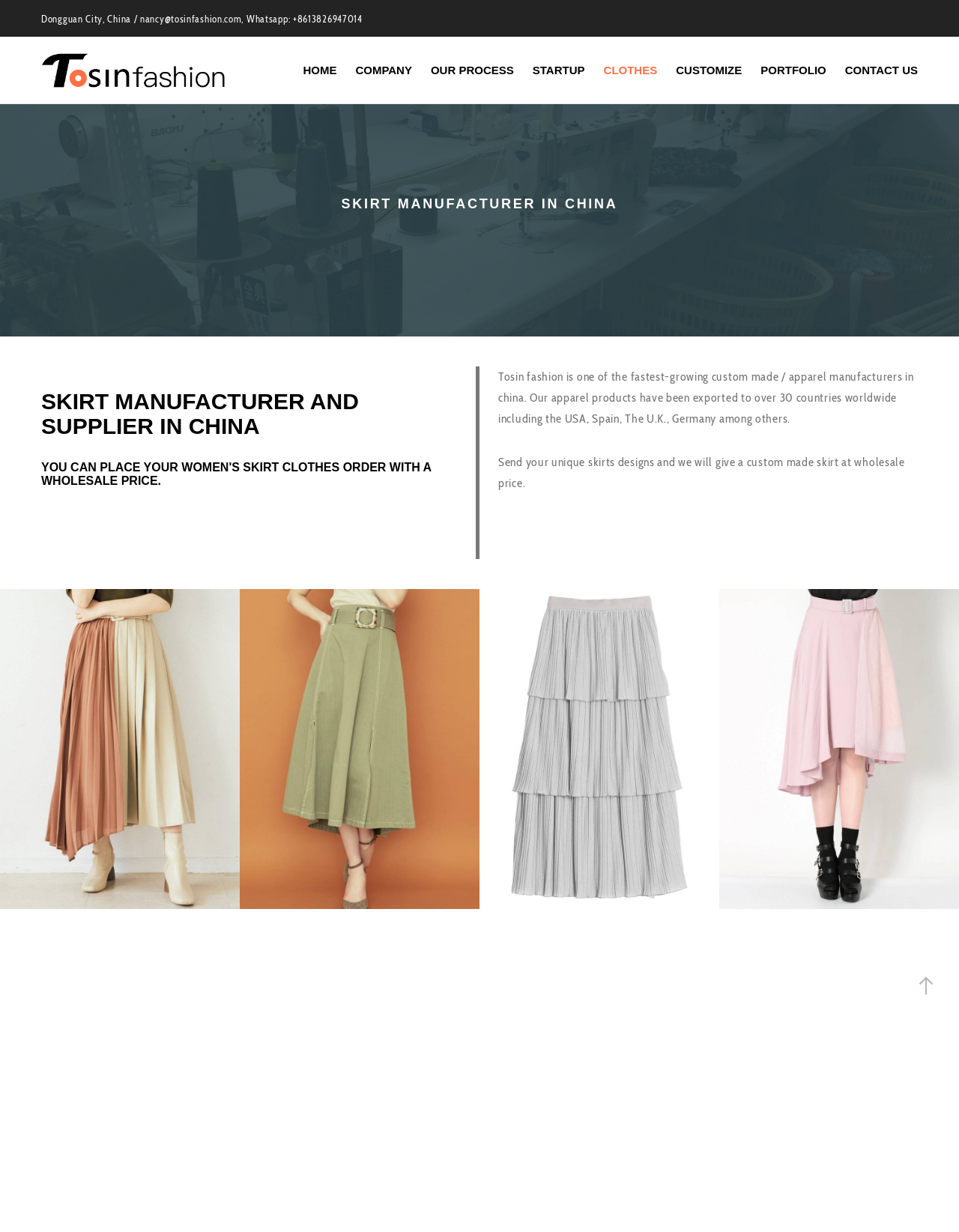Determine the bounding box coordinates for the UI element described. Format the coordinates as (top-left x, top-left y, bottom-right x, bottom-right y) and ensure all values are between 0 and 1. Element description: Company

[0.351, 0.03, 0.43, 0.085]